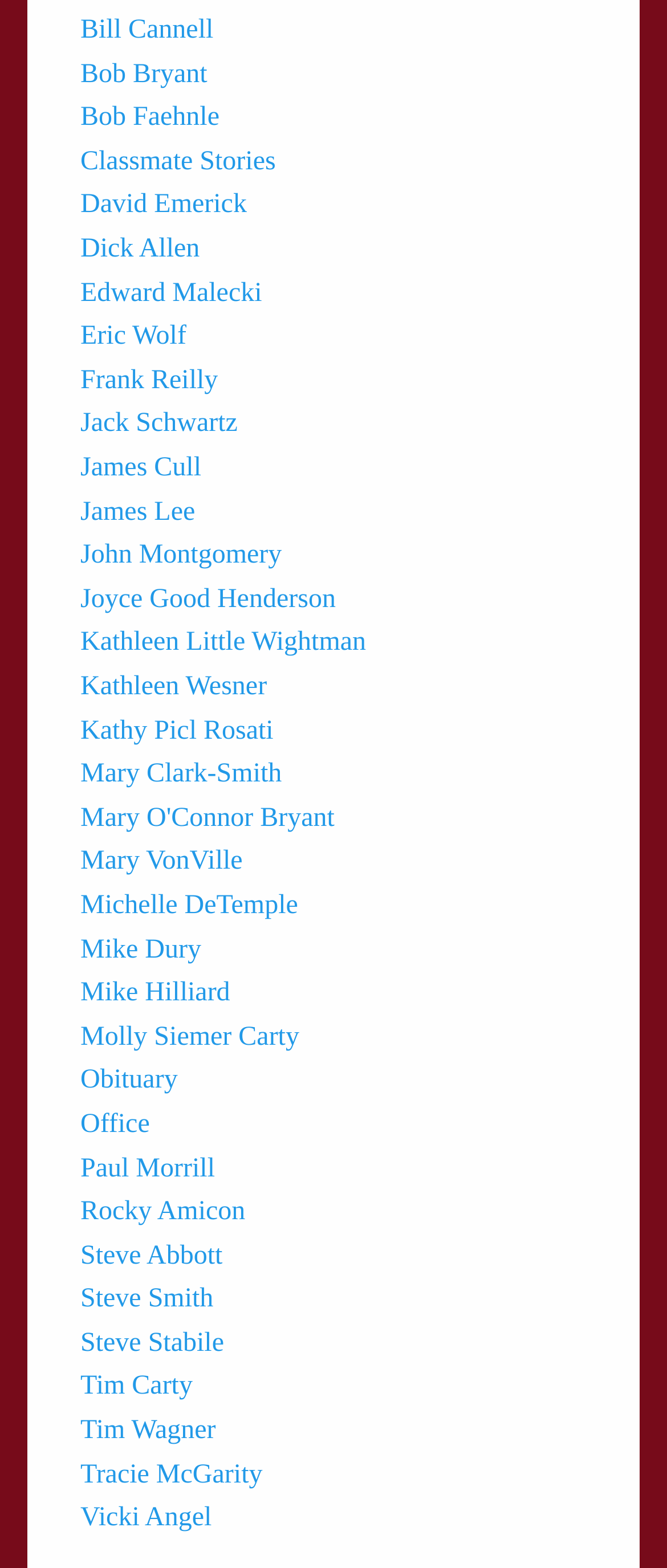Show the bounding box coordinates for the element that needs to be clicked to execute the following instruction: "Visit the main page". Provide the coordinates in the form of four float numbers between 0 and 1, i.e., [left, top, right, bottom].

None